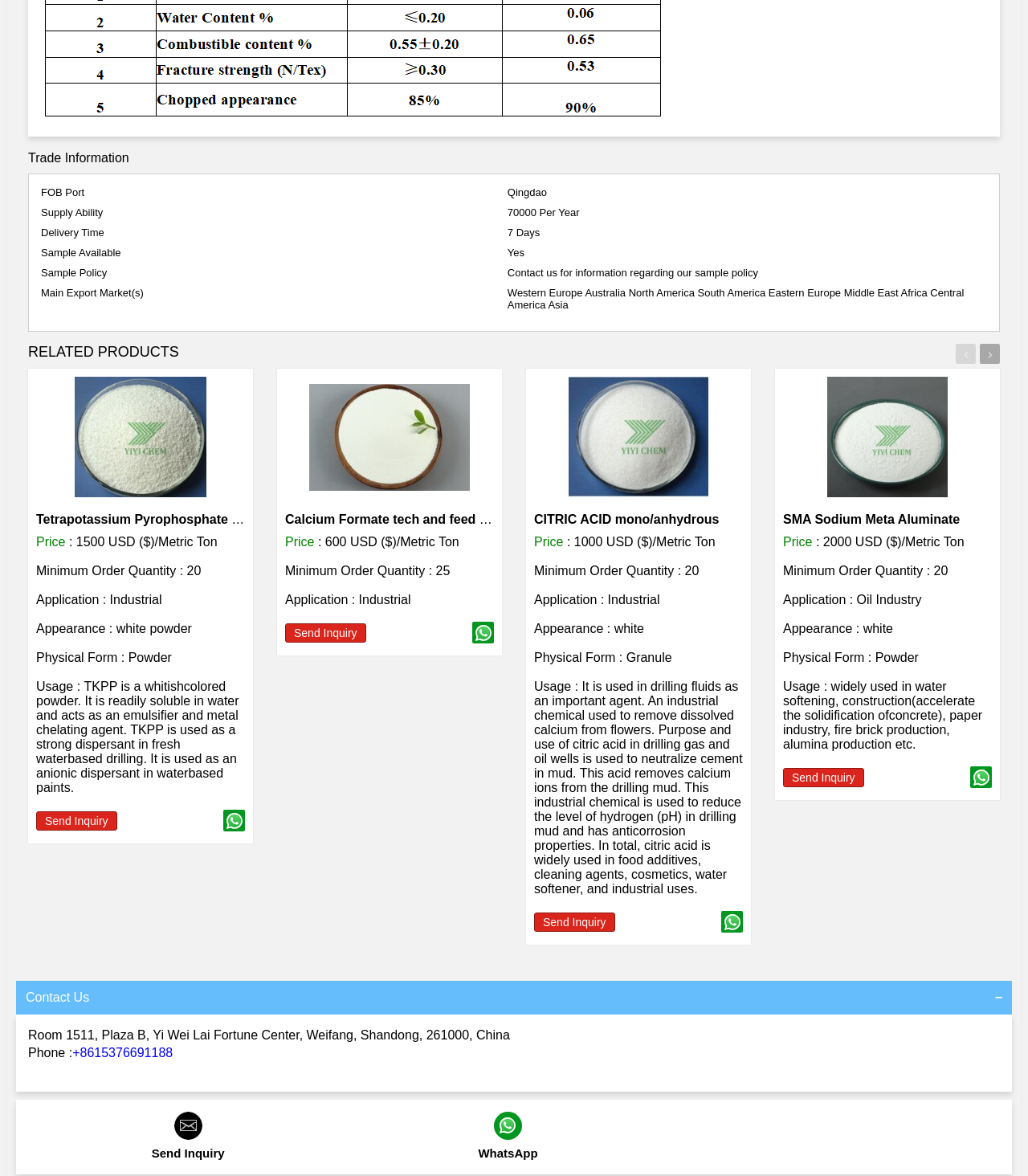Identify the bounding box coordinates necessary to click and complete the given instruction: "Check the price of 'Calcium Formate tech and feed grade CAFO'".

[0.277, 0.455, 0.447, 0.467]